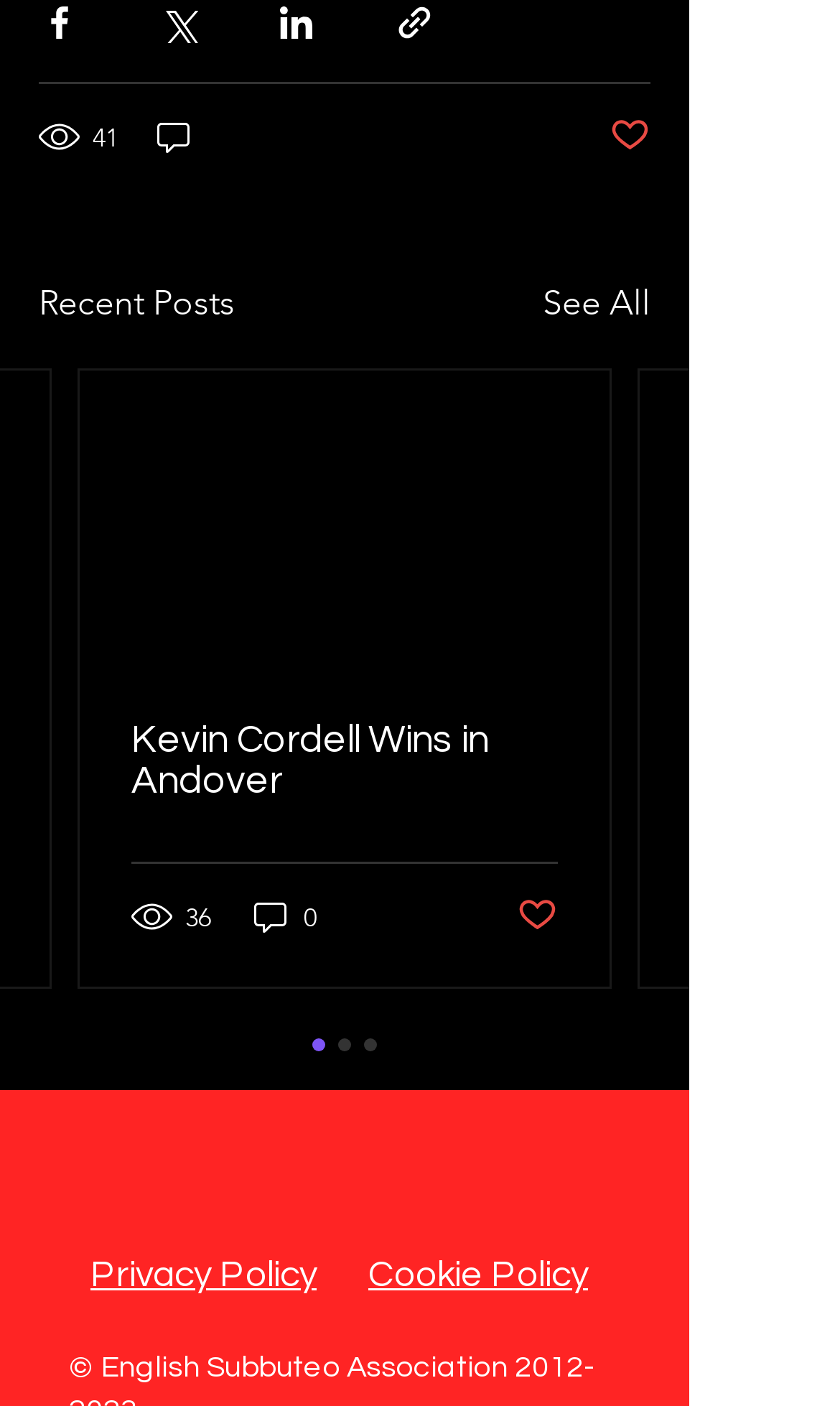How many social media platforms are available? Based on the screenshot, please respond with a single word or phrase.

5